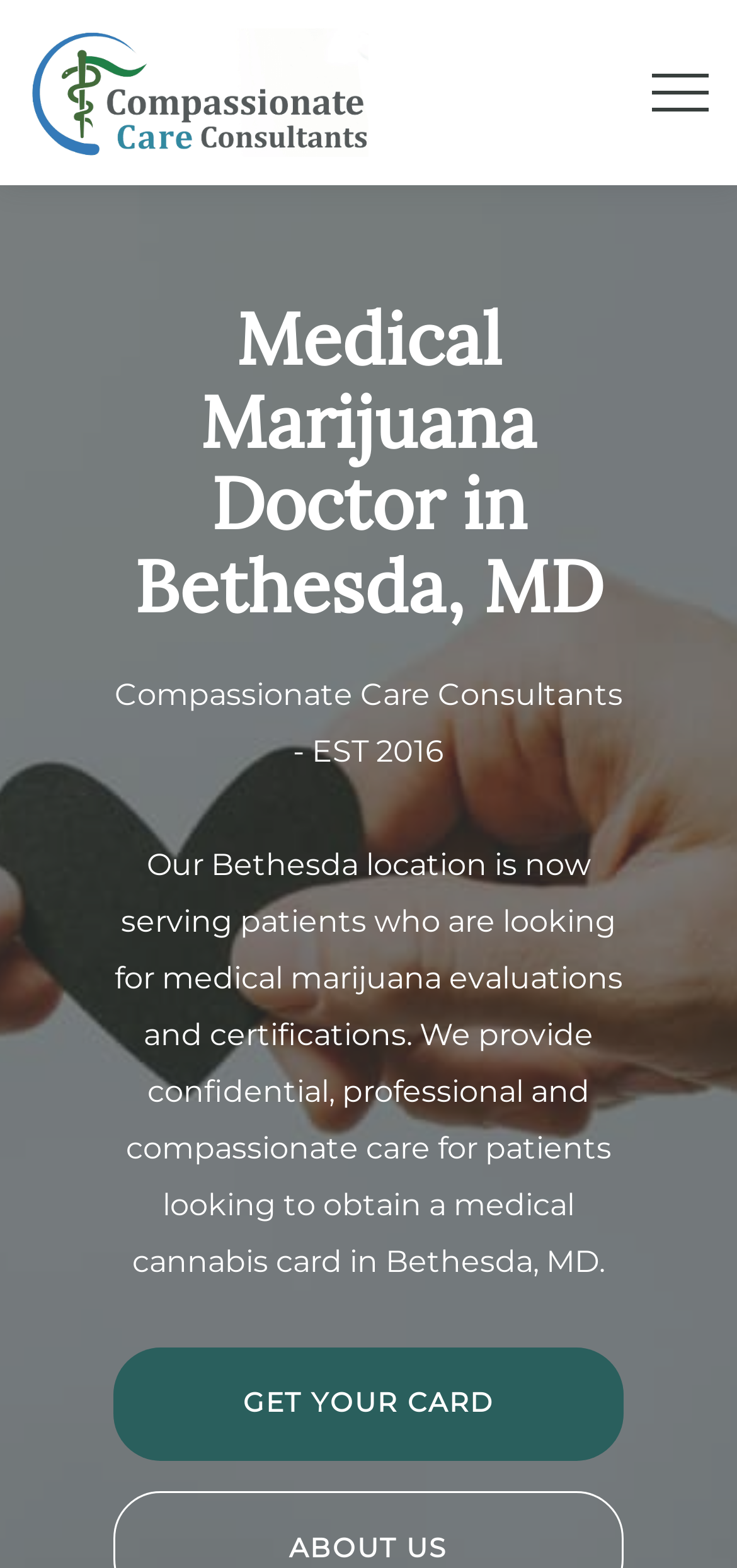Determine the bounding box coordinates for the area that needs to be clicked to fulfill this task: "Learn about the medical marijuana doctor". The coordinates must be given as four float numbers between 0 and 1, i.e., [left, top, right, bottom].

[0.154, 0.158, 0.846, 0.266]